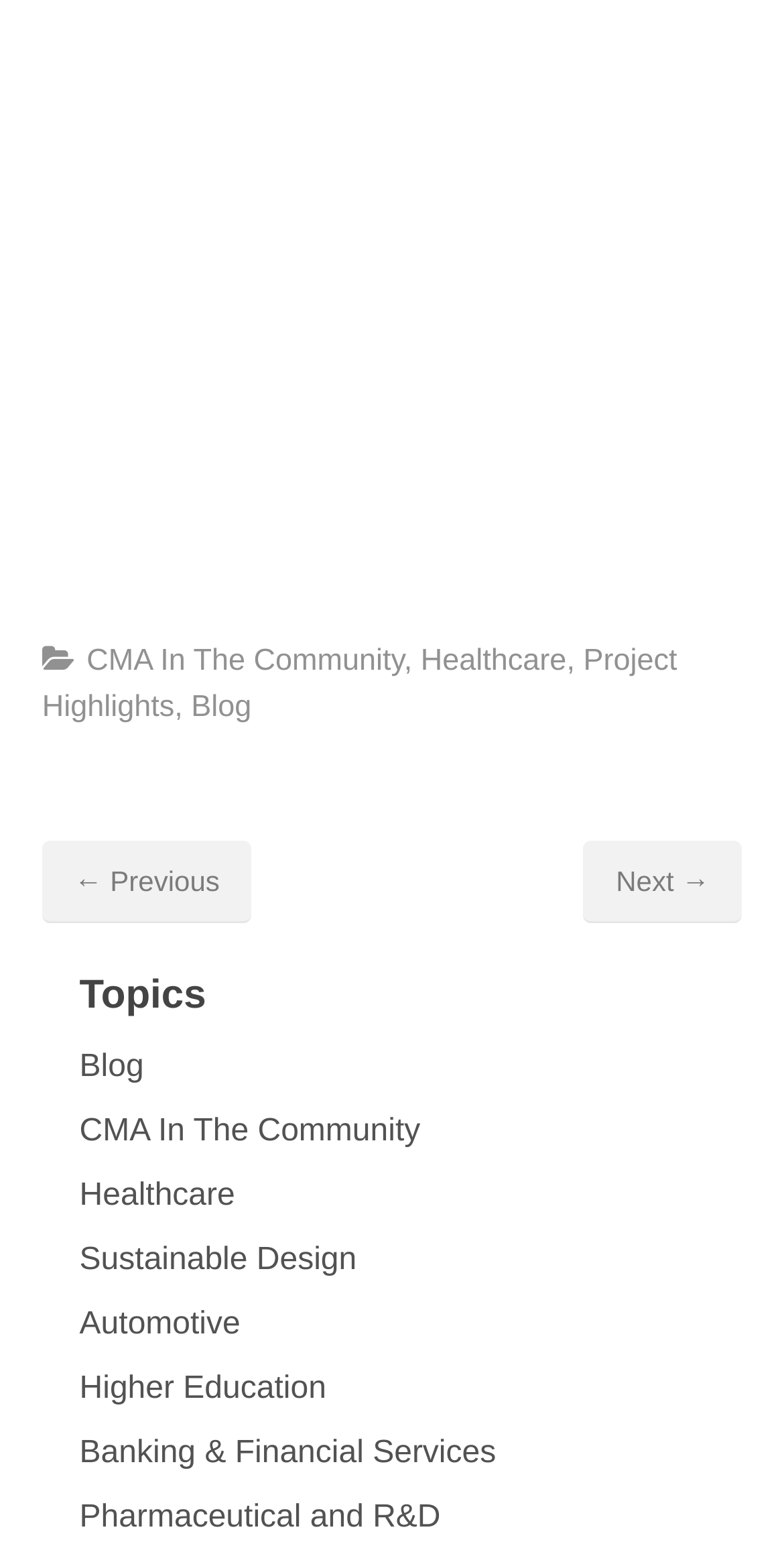Please determine the bounding box coordinates of the element to click on in order to accomplish the following task: "View previous post". Ensure the coordinates are four float numbers ranging from 0 to 1, i.e., [left, top, right, bottom].

[0.054, 0.542, 0.321, 0.595]